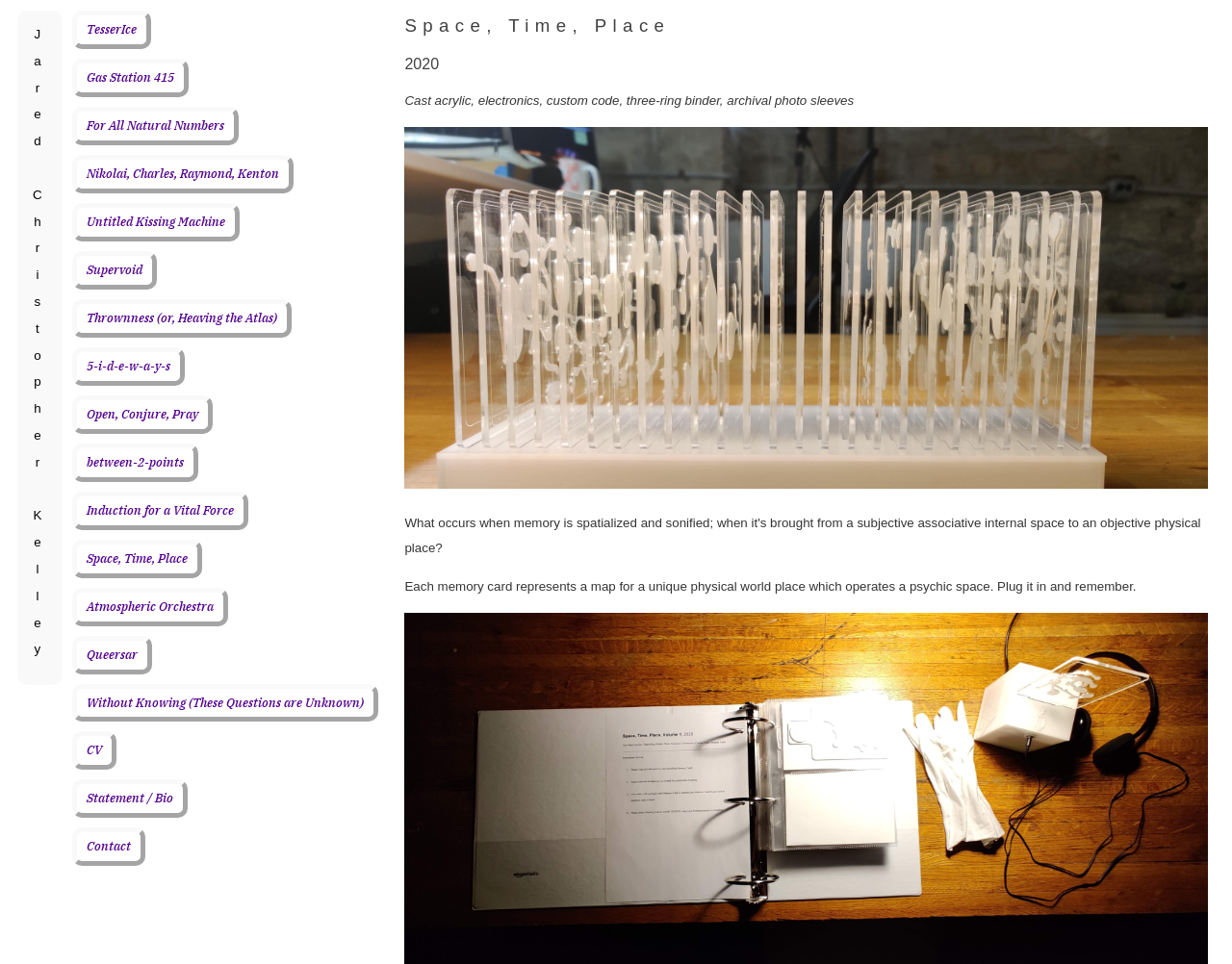Write a detailed summary of the webpage, including text, images, and layout.

This webpage is a personal website for Jared Christopher Kelley, an artist or creative professional. At the top left, there is a link to the artist's name, "Jared Christopher Kelley". Next to it, there are several links to various projects or artworks, including "TesserIce", "Gas Station 415", "For All Natural Numbers", and many others, which are listed in a vertical column.

Below the links, there is a heading "Space, Time, Place" that spans almost the entire width of the page. Underneath this heading, there is a subheading "2020" and a brief description of a project, "Cast acrylic, electronics, custom code, three-ring binder, archival photo sleeves". 

To the right of the description, there is an image, "space-time-place-003", which takes up a significant portion of the page. Below the image, there is a paragraph of text that explains the concept behind the project, stating that each memory card represents a map for a unique physical world place that operates a psychic space.

At the bottom of the page, there are three links: "CV", "Statement / Bio", and "Contact", which provide additional information about the artist and ways to get in touch with them.